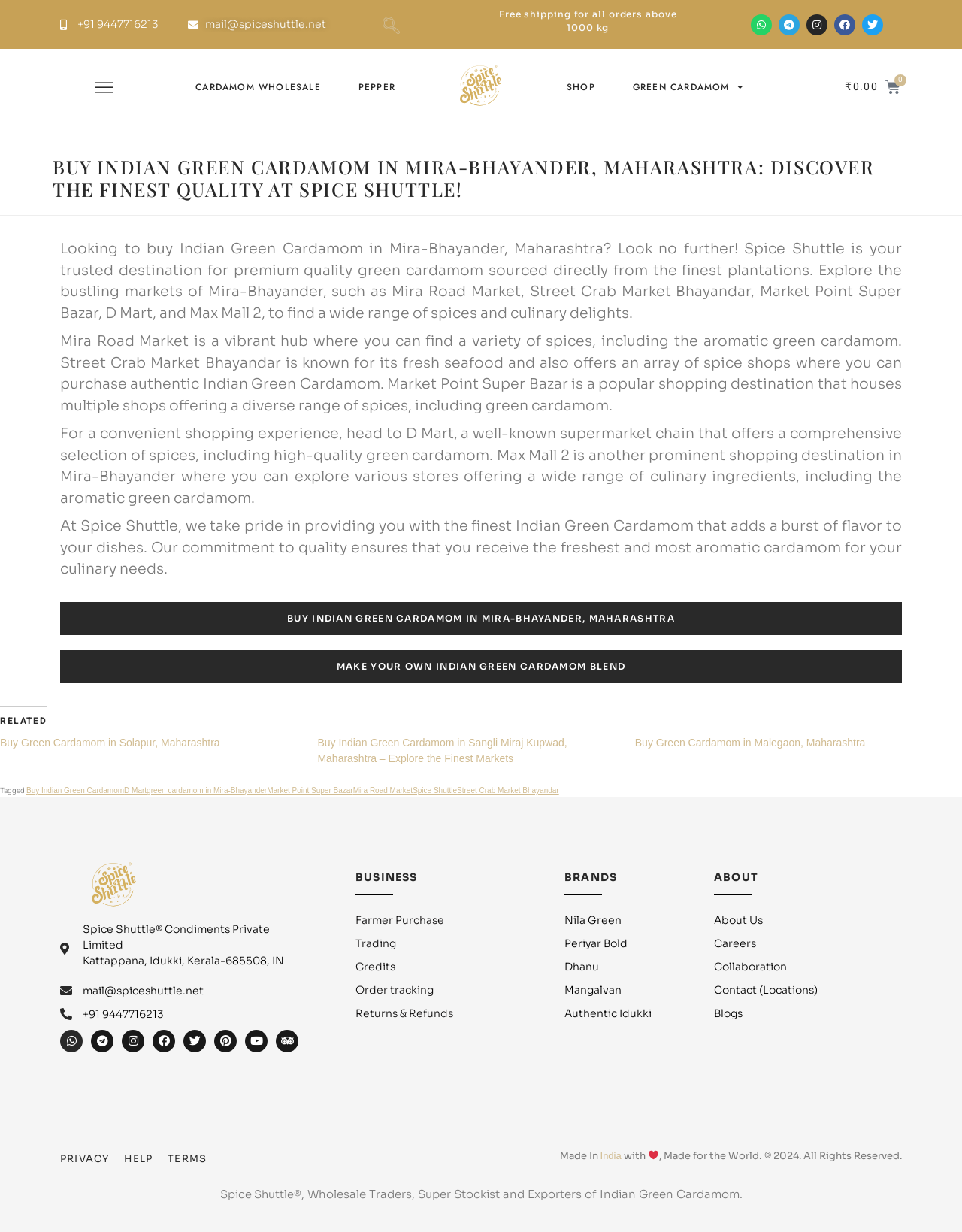Please find the bounding box coordinates of the section that needs to be clicked to achieve this instruction: "Check the CART".

[0.878, 0.064, 0.945, 0.077]